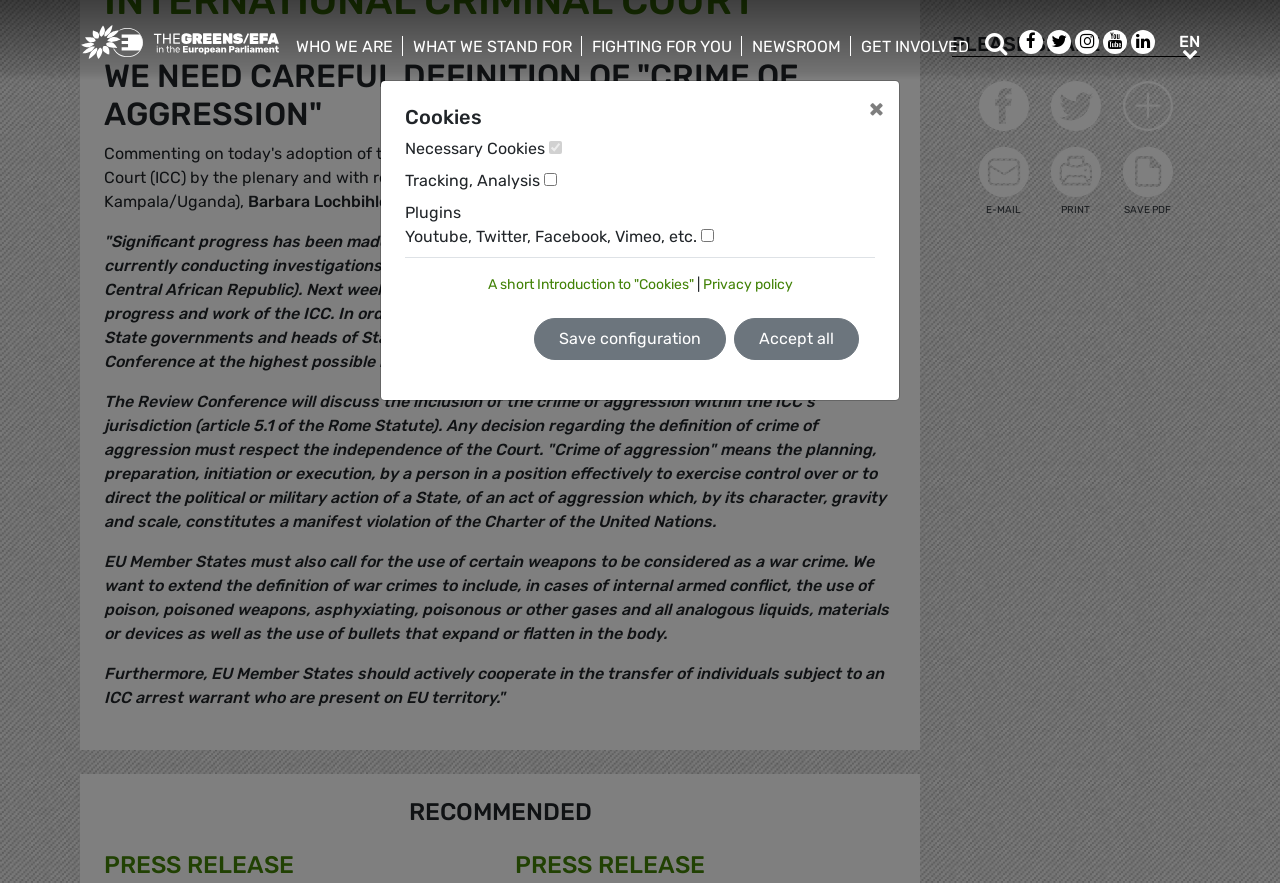Please locate the bounding box coordinates for the element that should be clicked to achieve the following instruction: "Click on Greens/EFA Home". Ensure the coordinates are given as four float numbers between 0 and 1, i.e., [left, top, right, bottom].

[0.062, 0.028, 0.219, 0.096]